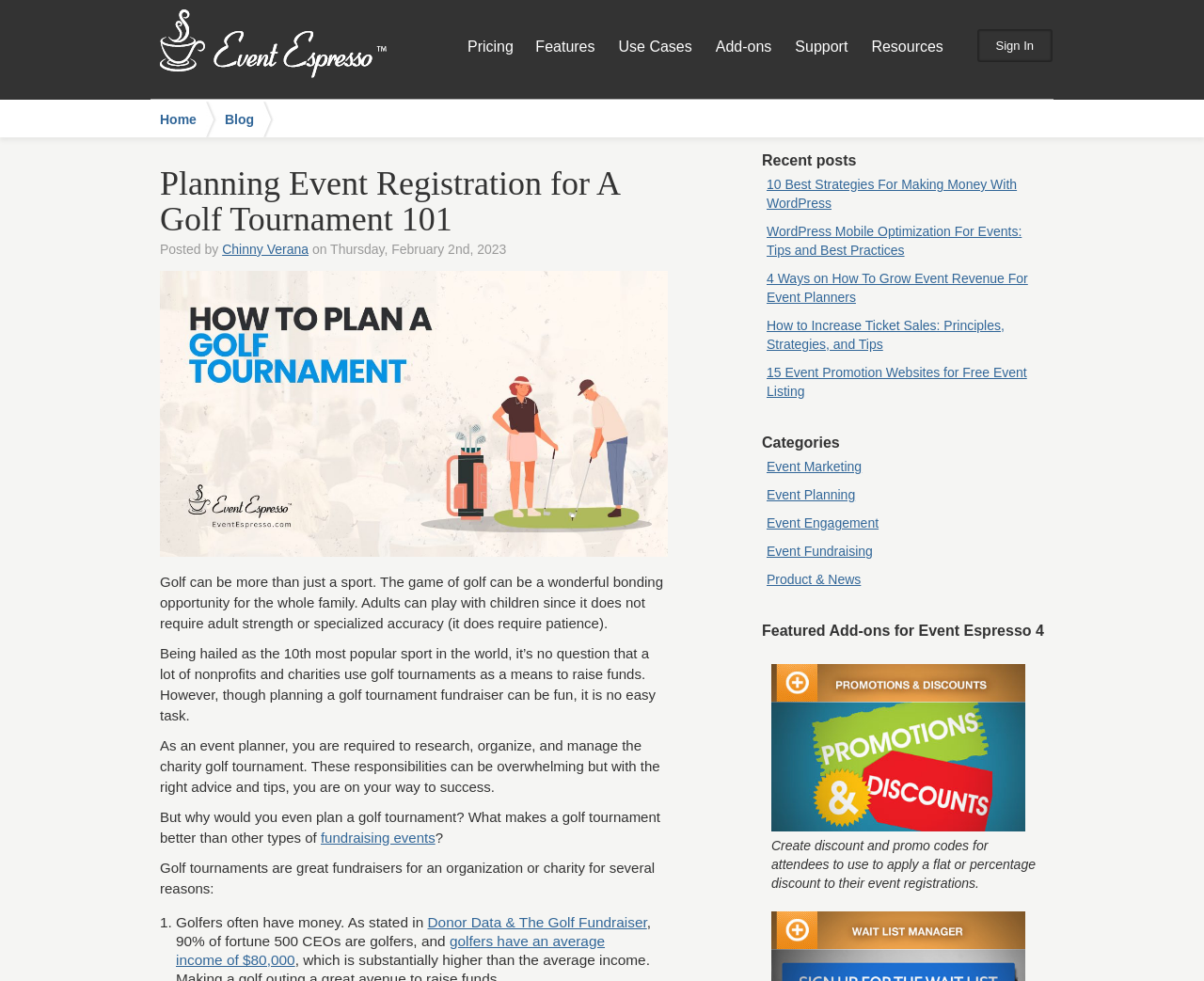Write a detailed summary of the webpage, including text, images, and layout.

The webpage is about planning a golf tournament fundraiser, specifically providing a guide for event planners. At the top, there is a navigation menu with links to "Event Espresso", "Pricing", "Features", "Use Cases", "Add-ons", "Support", and "Resources". On the right side of the navigation menu, there is a "Sign In" link.

Below the navigation menu, there is a heading that reads "Planning Event Registration for A Golf Tournament 101". Underneath, there is information about the author, Chinny Verana, and the date of posting, Thursday, February 2nd, 2023.

The main content of the webpage is divided into several sections. The first section discusses the benefits of golf tournaments as fundraisers, highlighting that golf can be a bonding opportunity for families and that many nonprofits and charities use golf tournaments to raise funds.

The next section explains why planning a golf tournament is a good idea, citing reasons such as golfers often having a high income. This section is followed by a list of benefits, including a link to an article about donor data and golf fundraisers.

On the right side of the webpage, there are several sections, including "Recent posts" with links to articles about event planning and marketing, "Categories" with links to topics such as event marketing and fundraising, and "Featured Add-ons for Event Espresso 4" with a link to a promotions add-on and a brief description of its features.

There is also an image associated with the promotions add-on, located below the link. Overall, the webpage provides a comprehensive guide to planning a golf tournament fundraiser, with additional resources and links to related topics.